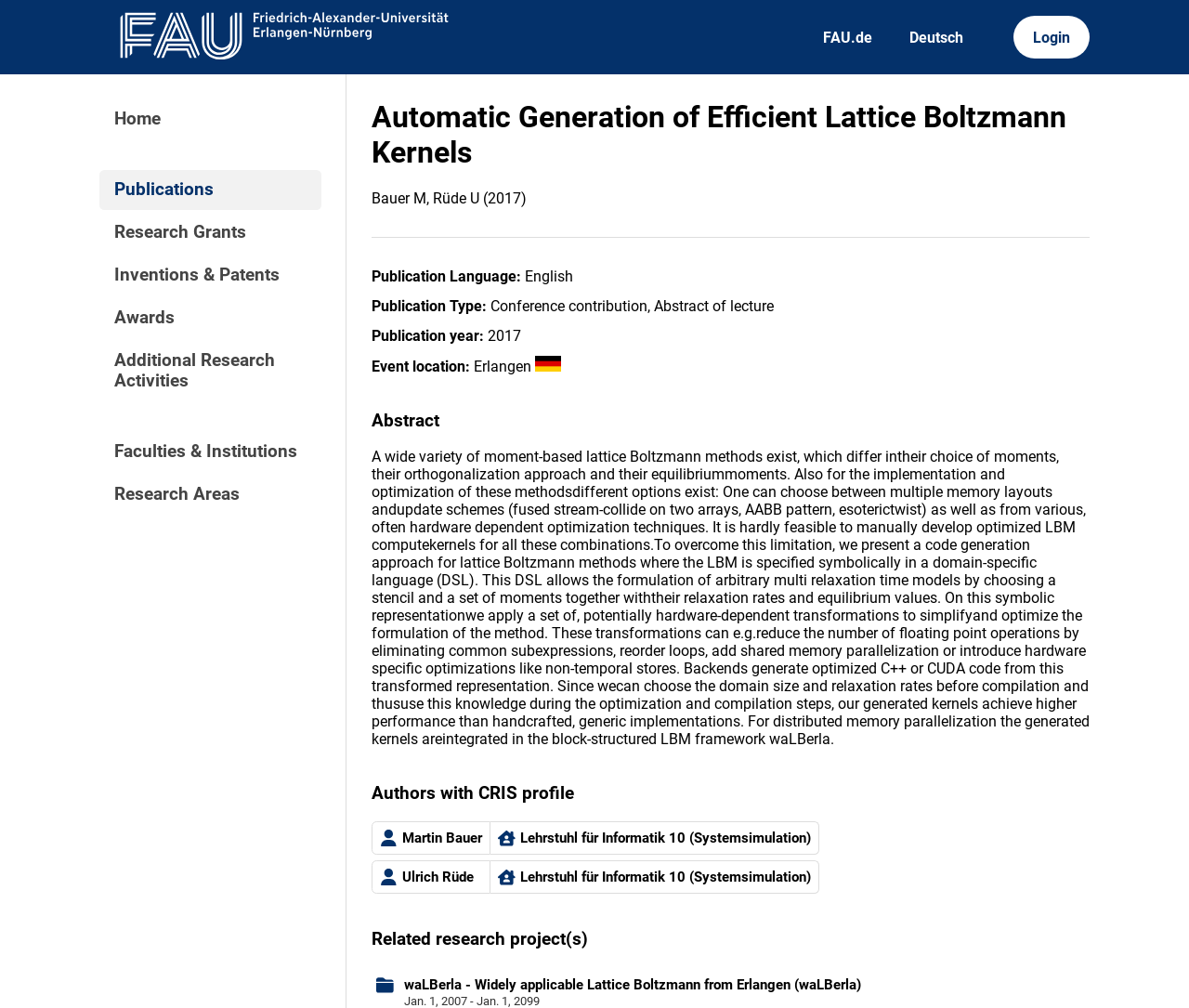What is the language of the publication?
Using the image, respond with a single word or phrase.

English